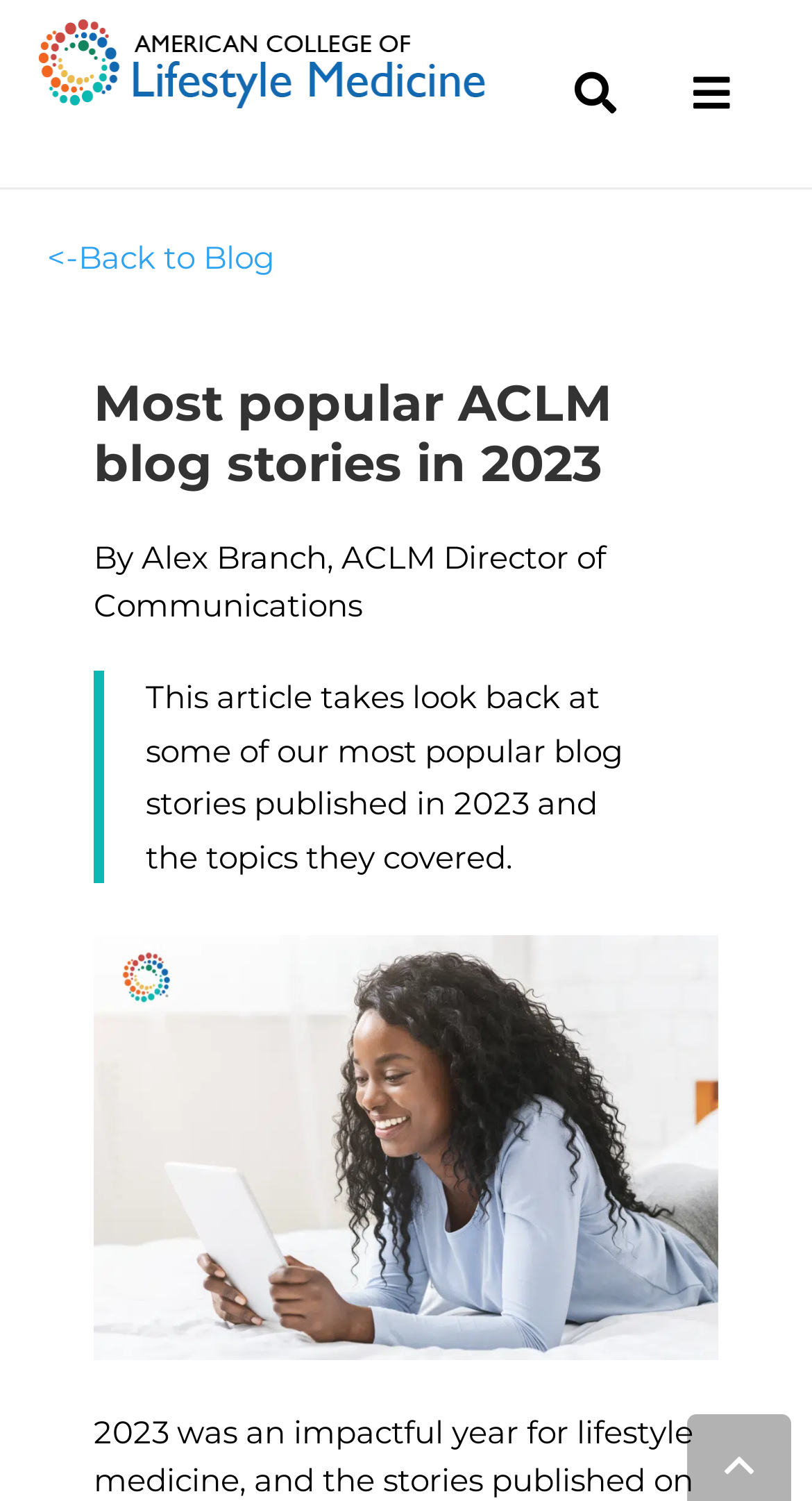Given the webpage screenshot, identify the bounding box of the UI element that matches this description: "aria-label="Search"".

[0.677, 0.0, 0.79, 0.125]